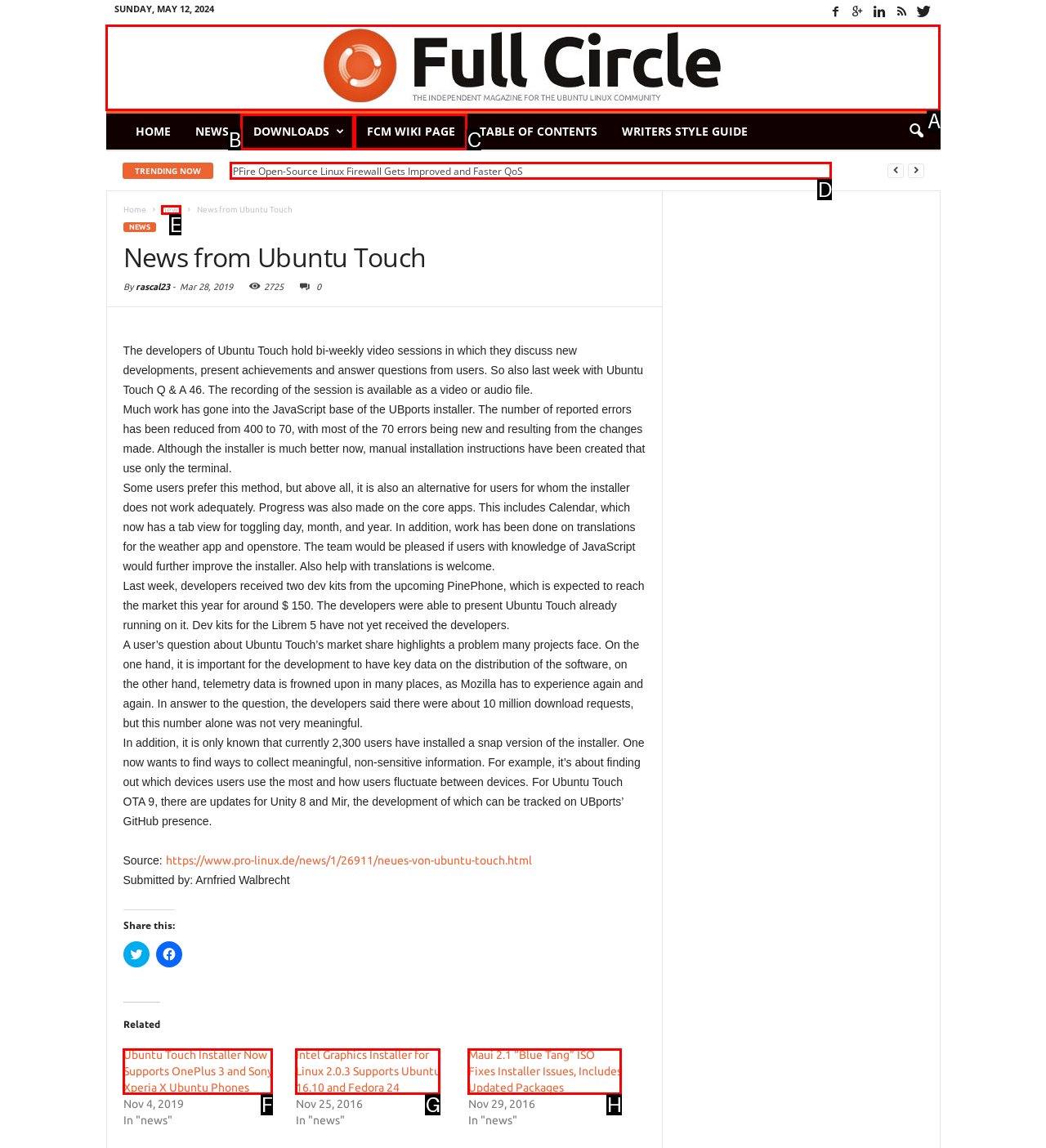To complete the task: Read the news about 'Zorin OS 15 Lite Released as a Windows 7 Replacement, Based on Ubuntu 18.04 LTS', which option should I click? Answer with the appropriate letter from the provided choices.

D